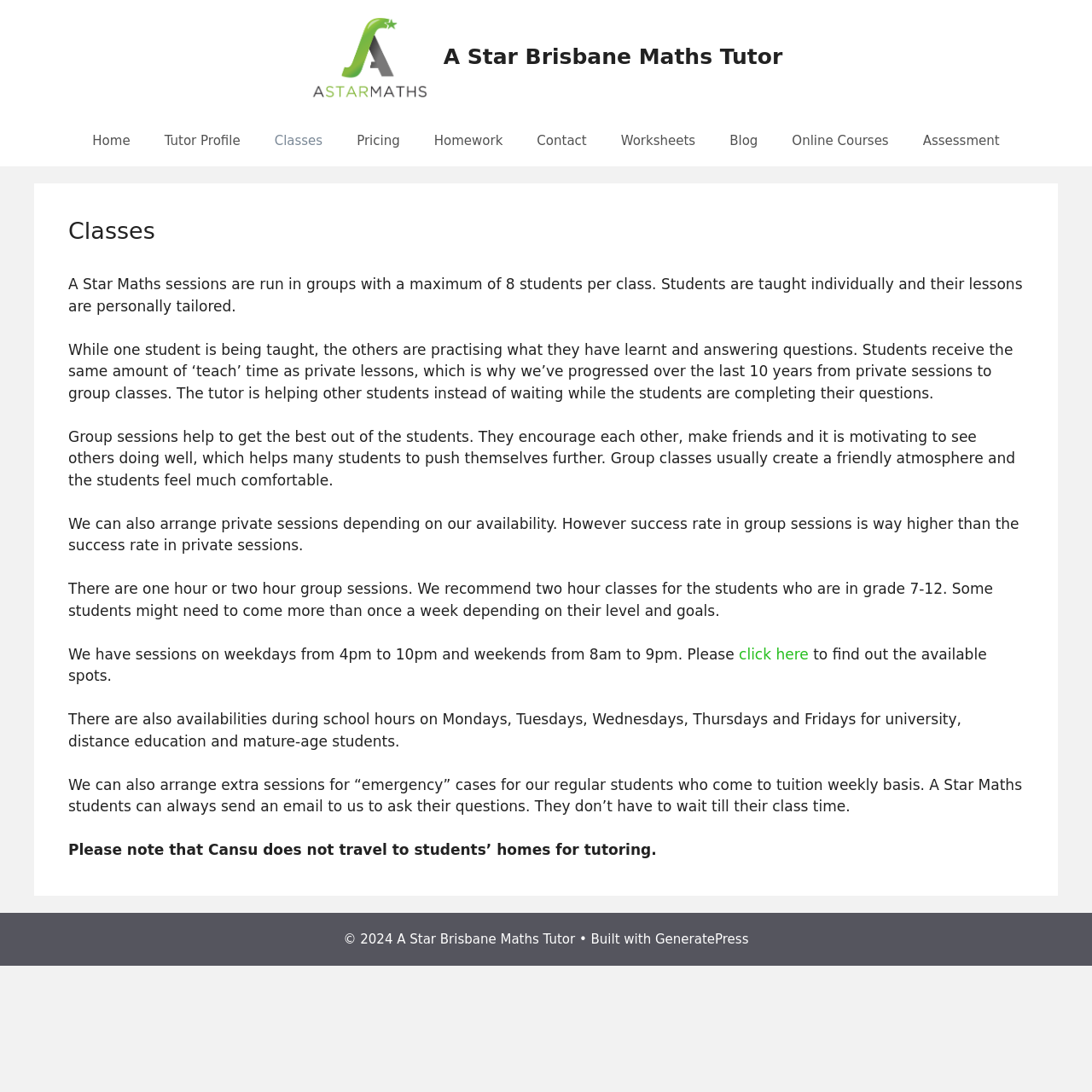Give an in-depth explanation of the webpage layout and content.

The webpage is about A Star Maths, a tutoring service specializing in IB Maths, Mathematical Methods, General, Specialist, and Essential Mathematics. At the top, there is a banner with the site's name and a link to "A Star Brisbane Maths Tutor" accompanied by an image. Below the banner, there is a navigation menu with 9 links: "Home", "Tutor Profile", "Classes", "Pricing", "Homework", "Contact", "Worksheets", "Blog", and "Online Courses".

The main content of the page is divided into sections. The first section has a heading "Classes" and describes the tutoring sessions, which are run in groups with a maximum of 8 students per class. The text explains how the sessions are structured, with students receiving individualized attention and practicing what they have learned while others are being taught. The section also mentions the benefits of group sessions, including motivation and a friendly atmosphere.

The page also provides information about private sessions, which can be arranged depending on availability. Additionally, there are details about the duration and scheduling of group sessions, including weekdays and weekends. A link is provided to find out about available spots, and there is also information about sessions during school hours for university, distance education, and mature-age students.

At the bottom of the page, there is a copyright notice and a mention of the website being built with GeneratePress.